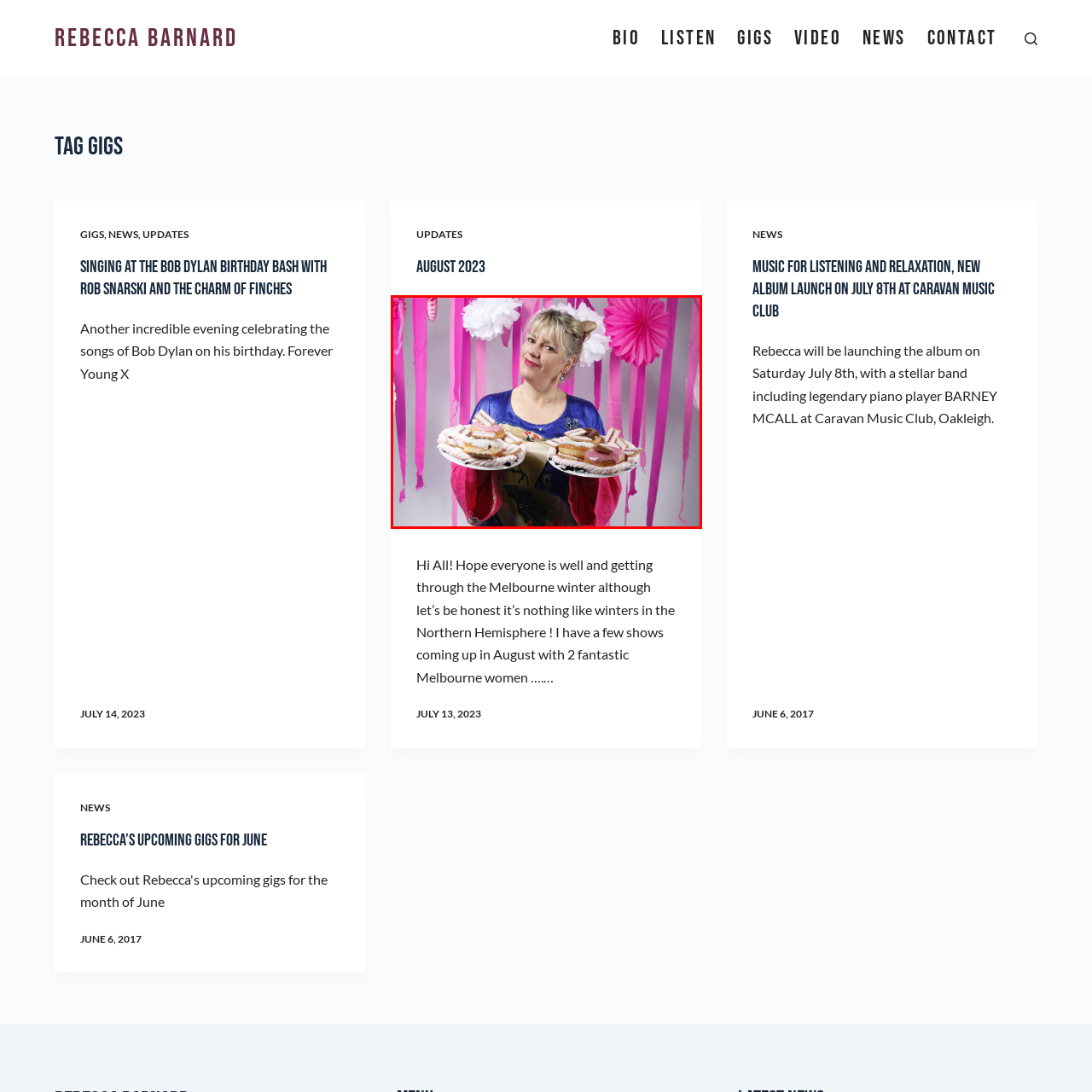Offer an in-depth description of the image encased within the red bounding lines.

In this vibrant and playful image, Rebecca Barnard is depicted joyfully holding two plates filled with an assortment of colorful donuts, set against a backdrop of fun pink decorations. She wears a bright blue top adorned with colorful designs, complemented by flowing, pink sleeves that enhance the festive atmosphere. Rebecca's expression is one of delight and pride, as she showcases the delicious treats. The pink-striped decorations in the background add to the whimsical feel of the scene, making it perfect for an event or celebration. This moment perfectly captures the spirit of fun and culinary creativity, hinting at an enjoyable gathering or party.